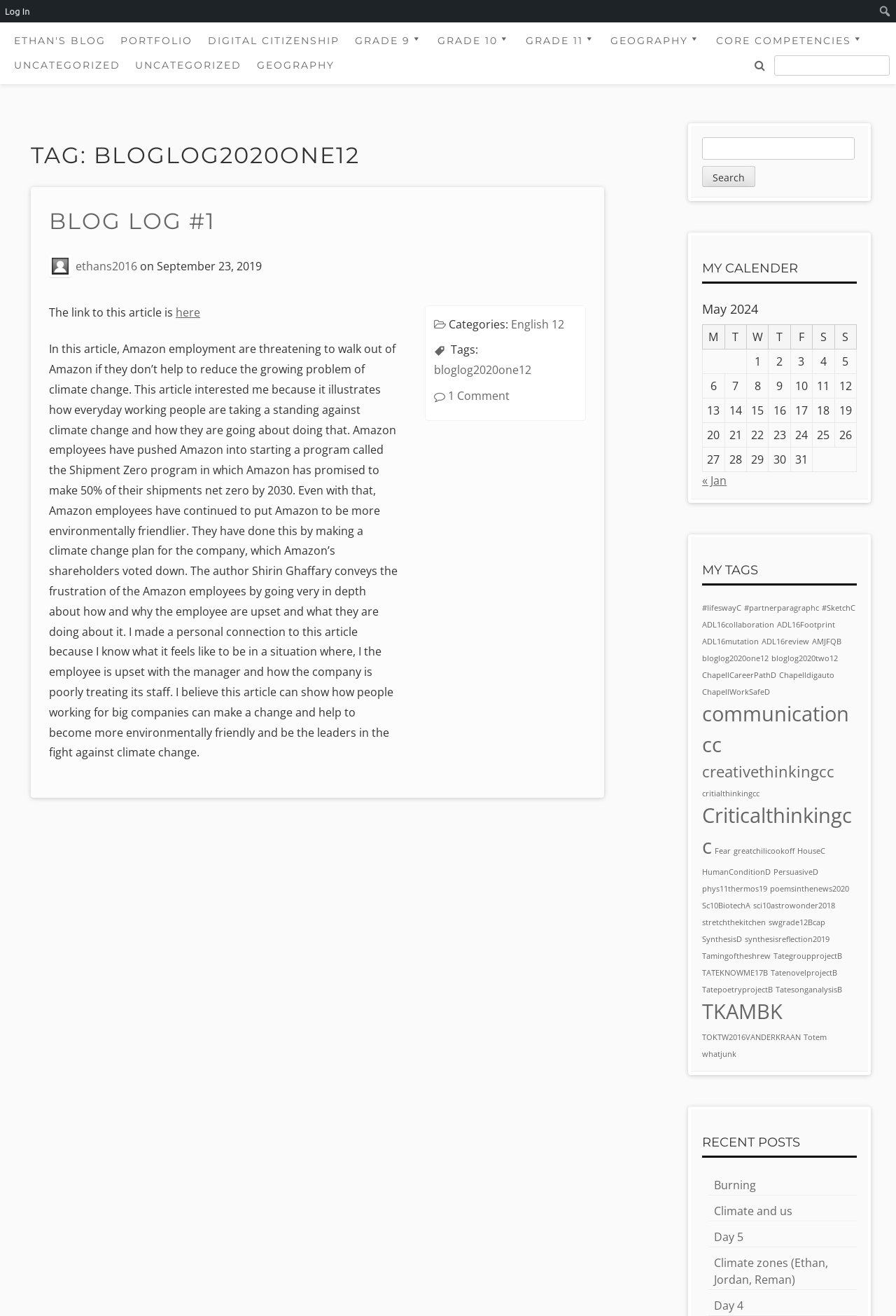Using the provided element description: "Socials 9", determine the bounding box coordinates of the corresponding UI element in the screenshot.

[0.393, 0.152, 0.565, 0.17]